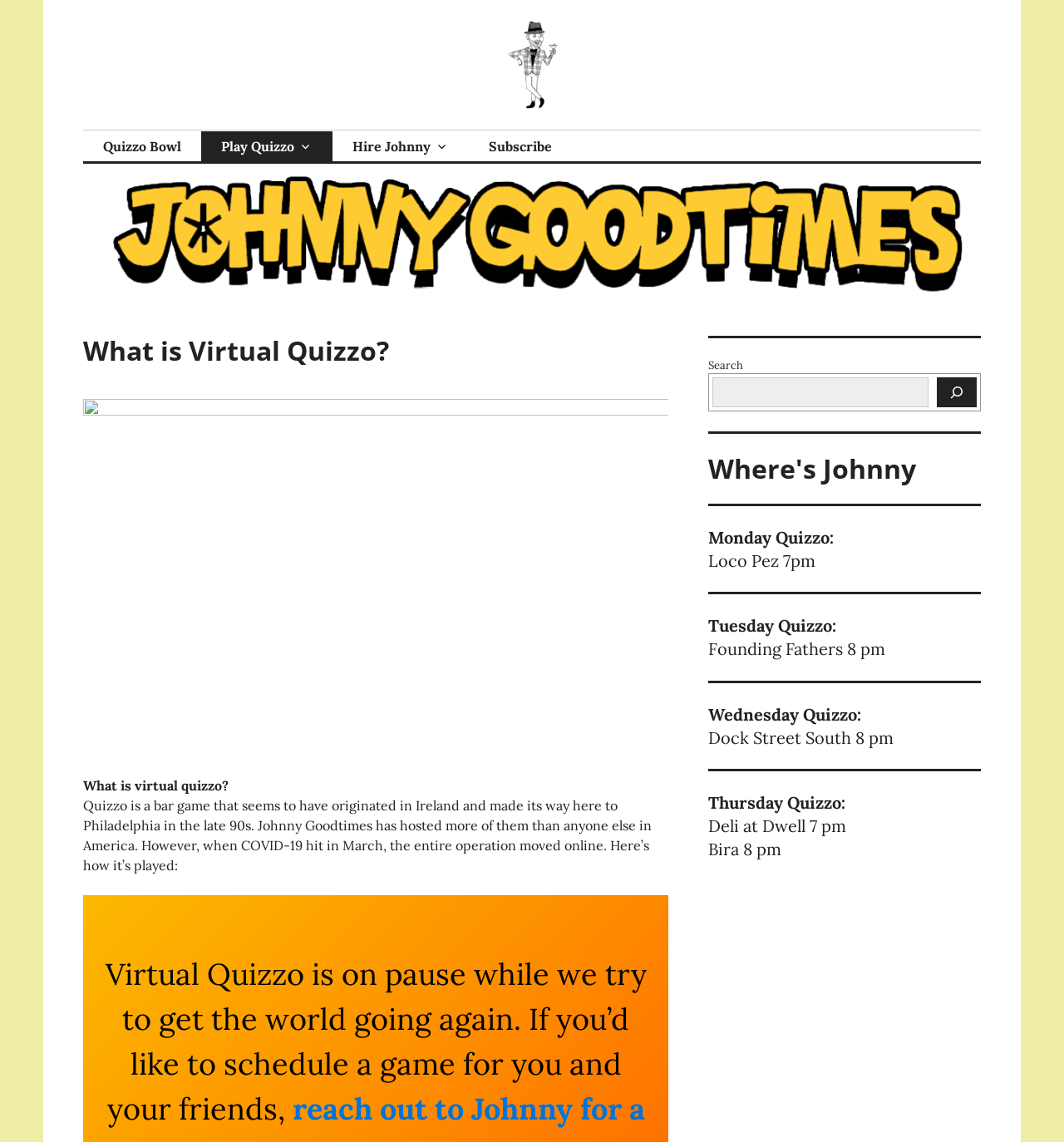What is the name of the host mentioned on the webpage?
Please elaborate on the answer to the question with detailed information.

The webpage mentions 'Johnny Goodtimes' as the host in the link 'Johnny Goodtimes' and also in the text 'Quizzo, Trivia, Corporate Events by the number one host in Philadelphia'.